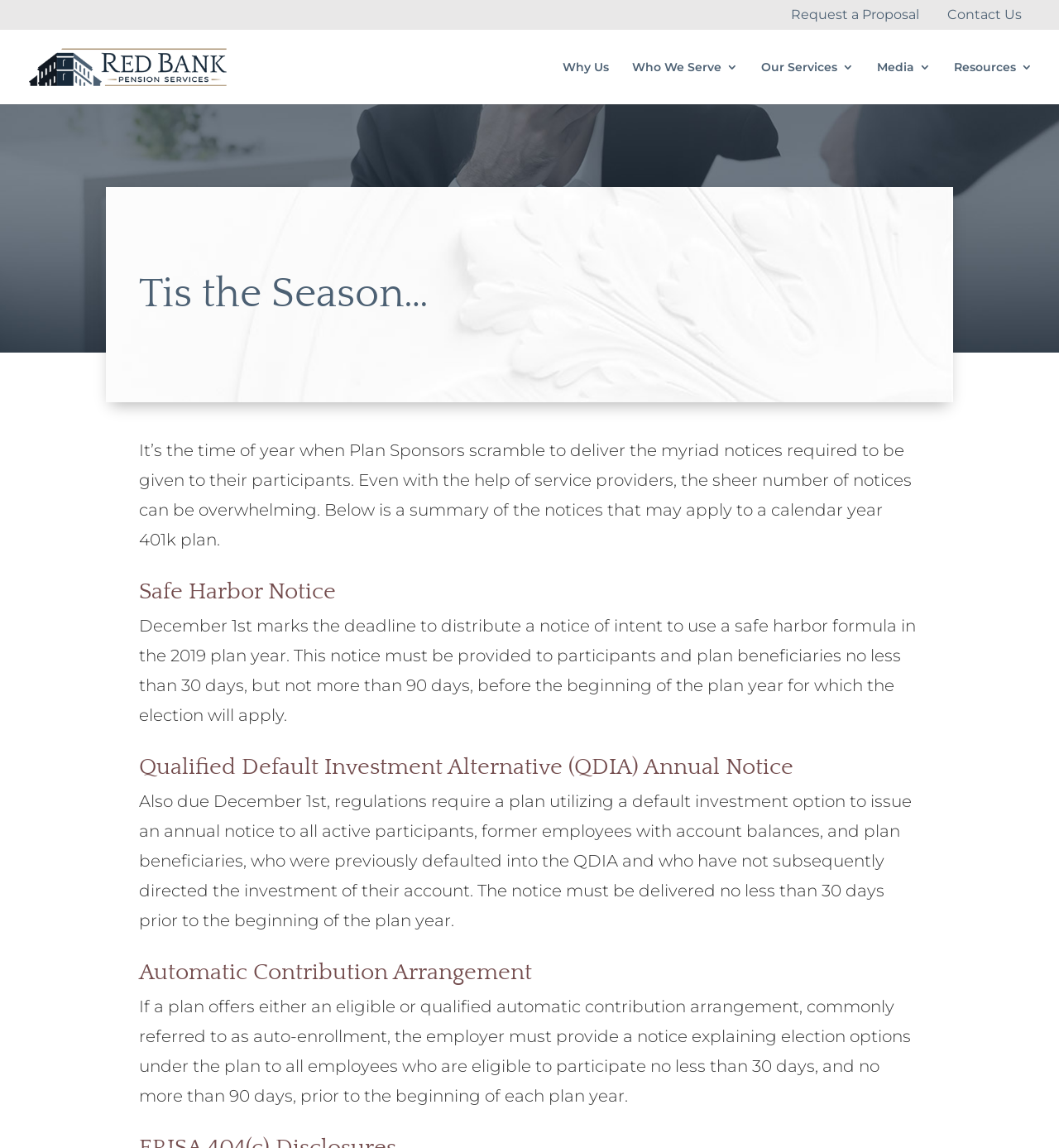Please locate the bounding box coordinates of the element's region that needs to be clicked to follow the instruction: "Learn more about 'Why Us'". The bounding box coordinates should be provided as four float numbers between 0 and 1, i.e., [left, top, right, bottom].

[0.531, 0.053, 0.575, 0.091]